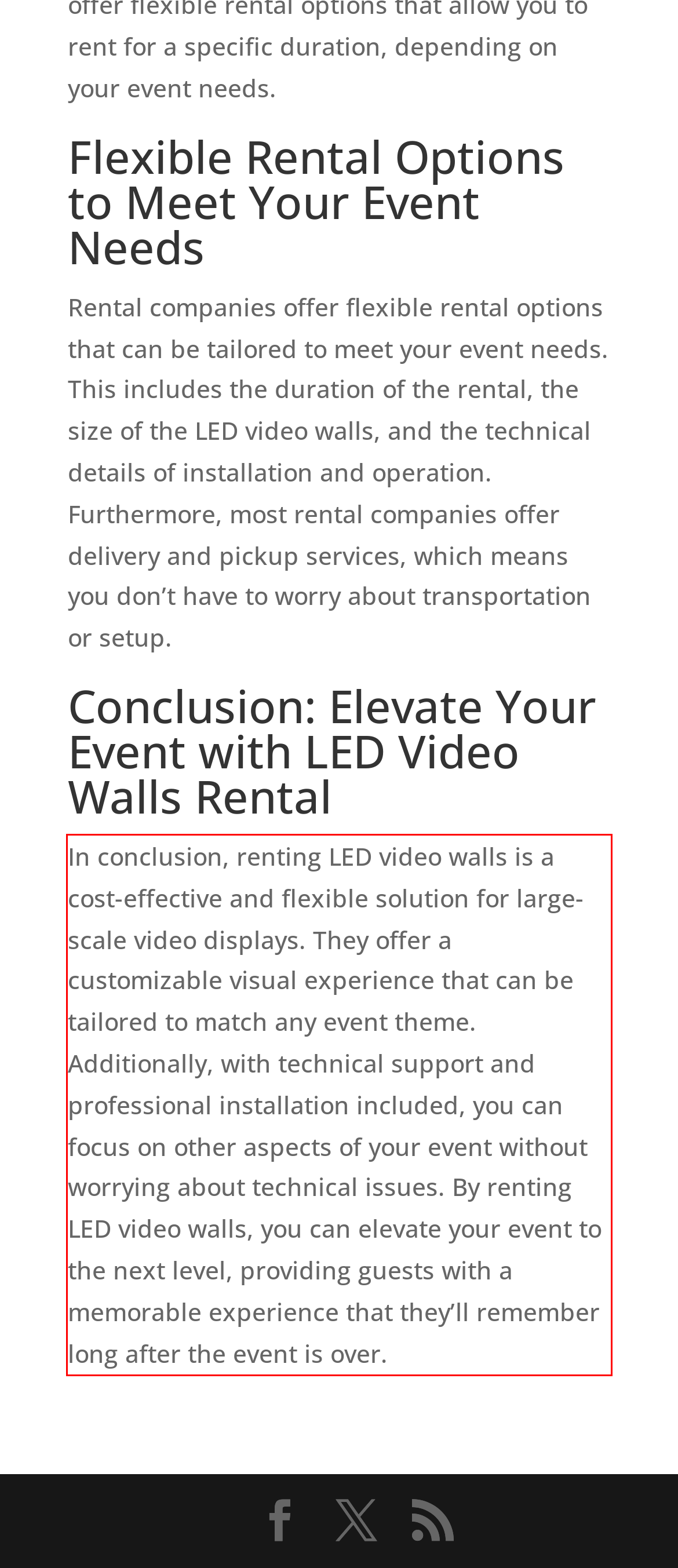With the given screenshot of a webpage, locate the red rectangle bounding box and extract the text content using OCR.

In conclusion, renting LED video walls is a cost-effective and flexible solution for large-scale video displays. They offer a customizable visual experience that can be tailored to match any event theme. Additionally, with technical support and professional installation included, you can focus on other aspects of your event without worrying about technical issues. By renting LED video walls, you can elevate your event to the next level, providing guests with a memorable experience that they’ll remember long after the event is over.